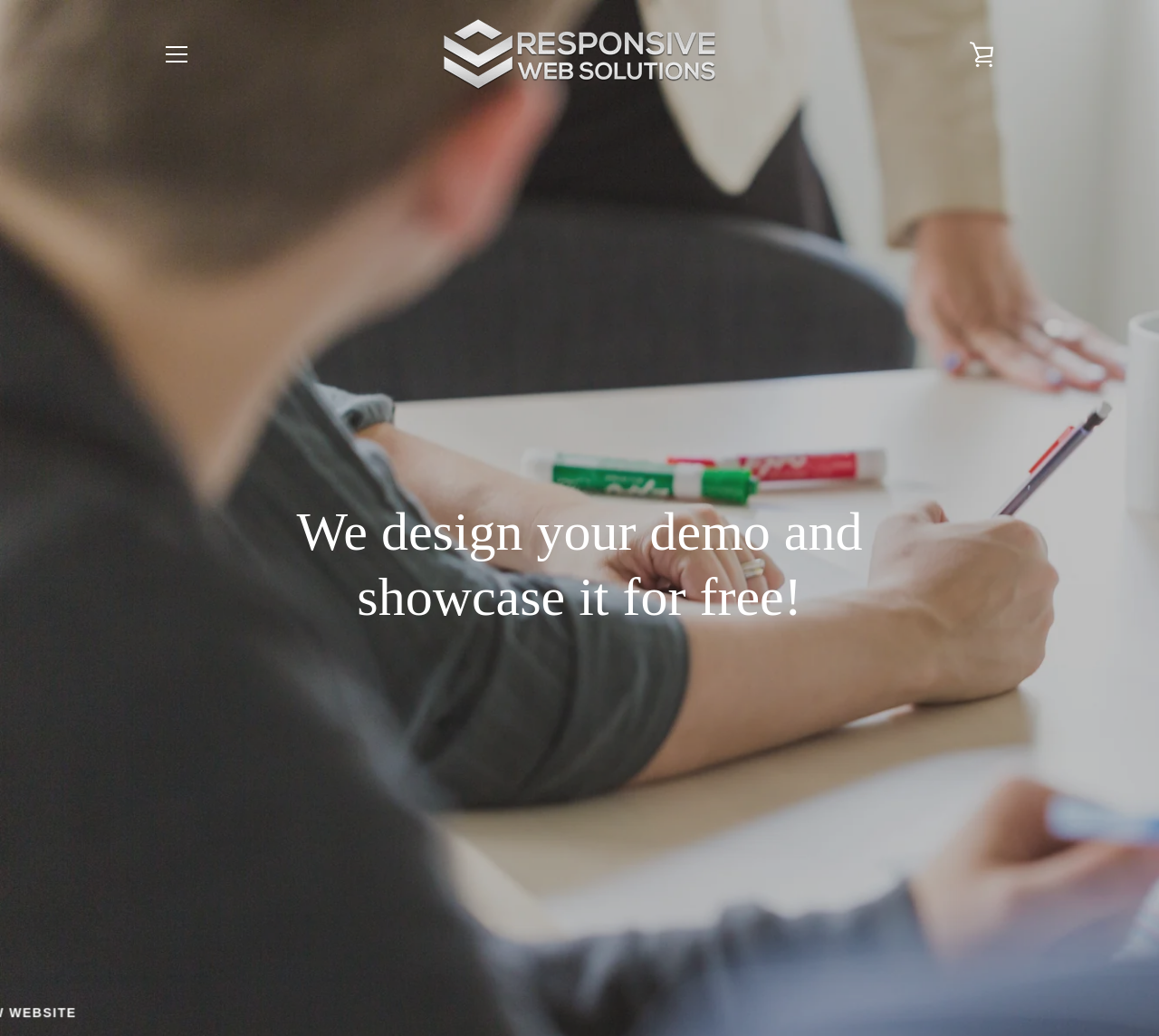Provide a single word or phrase to answer the given question: 
What is the company name?

Responsive Web Solutions